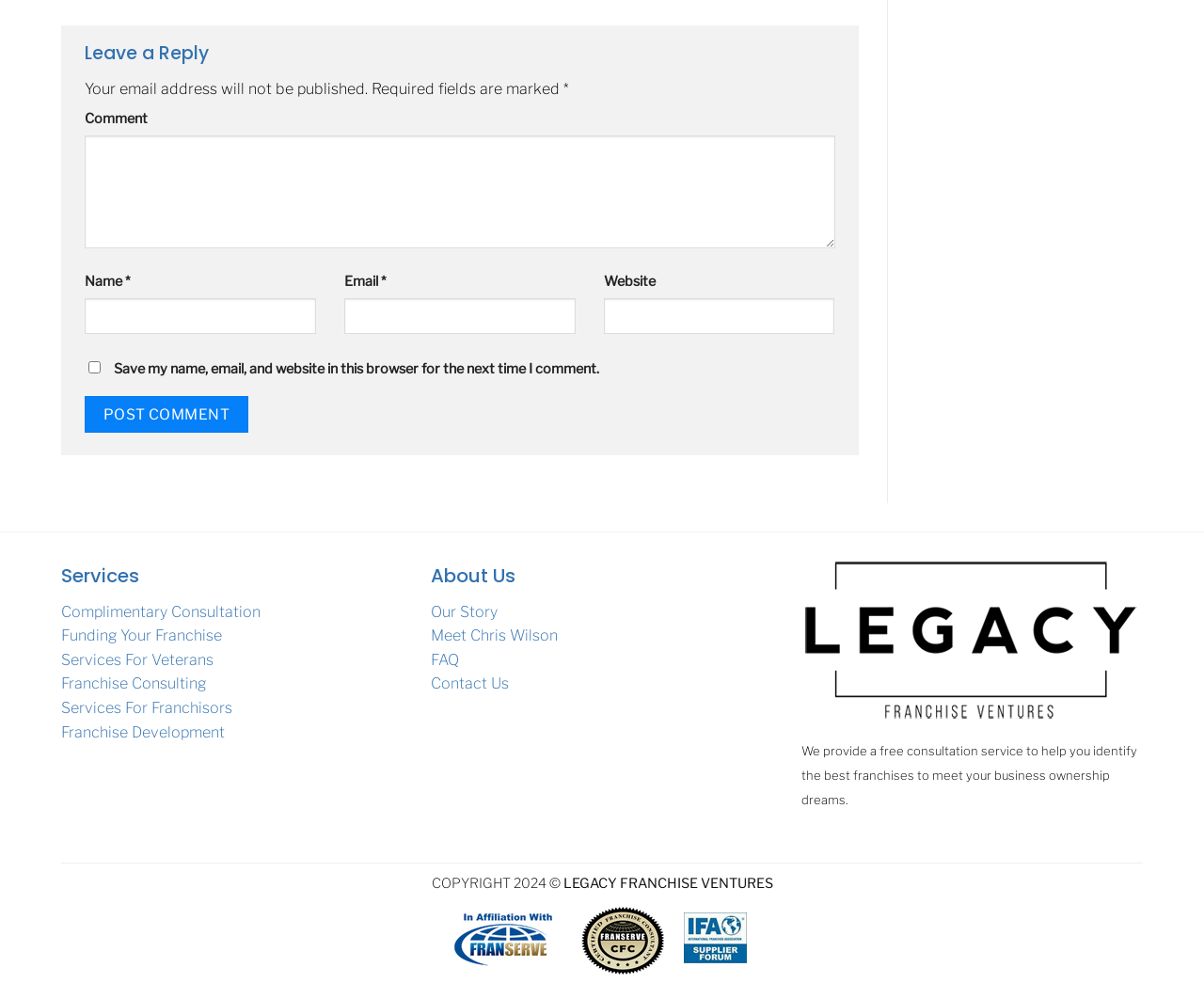How many required fields are there in the comment form?
Refer to the screenshot and respond with a concise word or phrase.

3